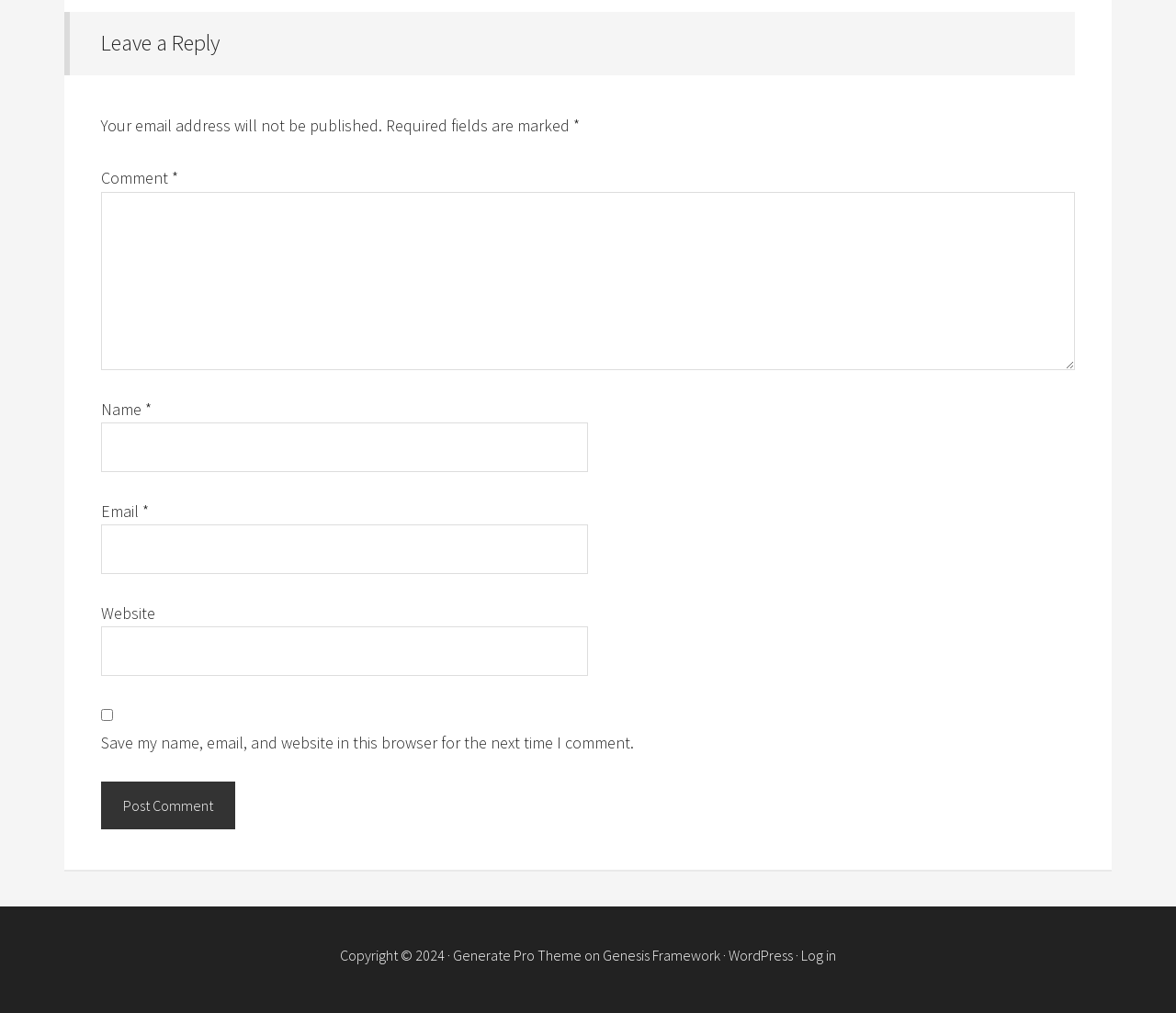Find and specify the bounding box coordinates that correspond to the clickable region for the instruction: "Enter your name".

[0.086, 0.417, 0.5, 0.466]